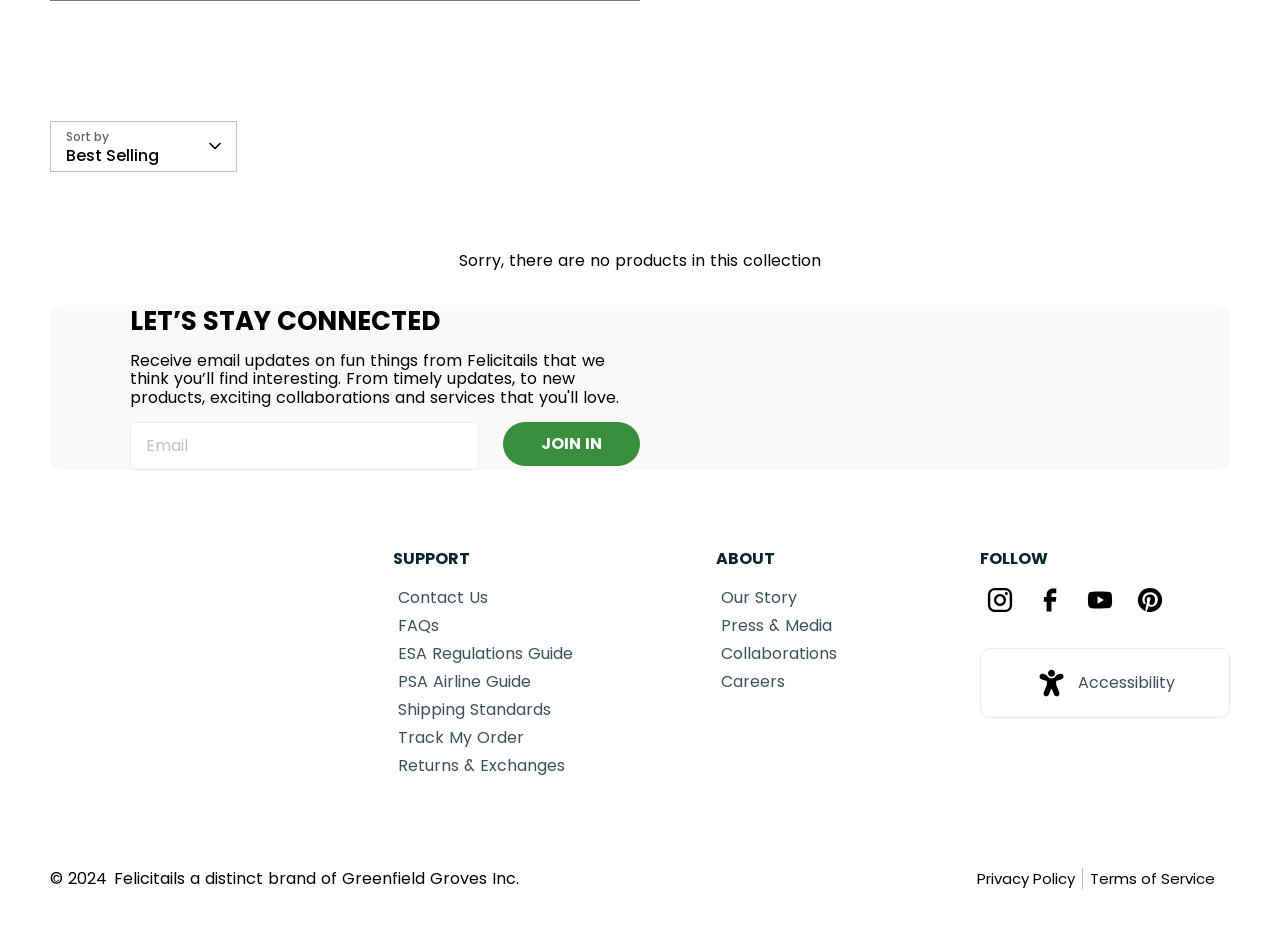Bounding box coordinates are specified in the format (top-left x, top-left y, bottom-right x, bottom-right y). All values are floating point numbers bounded between 0 and 1. Please provide the bounding box coordinate of the region this sentence describes: Press & Media

[0.563, 0.658, 0.65, 0.682]